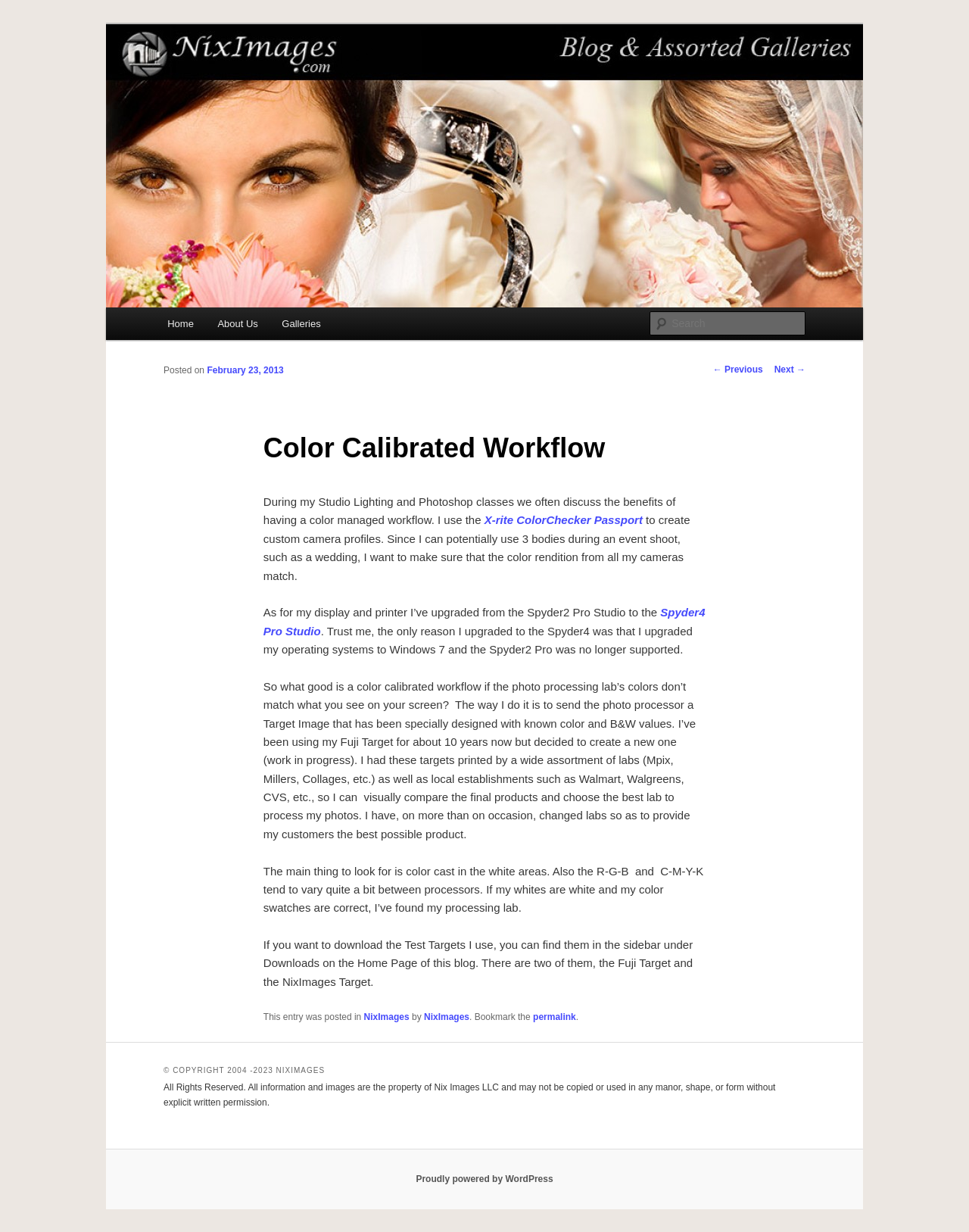Determine the bounding box coordinates for the UI element described. Format the coordinates as (top-left x, top-left y, bottom-right x, bottom-right y) and ensure all values are between 0 and 1. Element description: permalink

[0.55, 0.821, 0.594, 0.829]